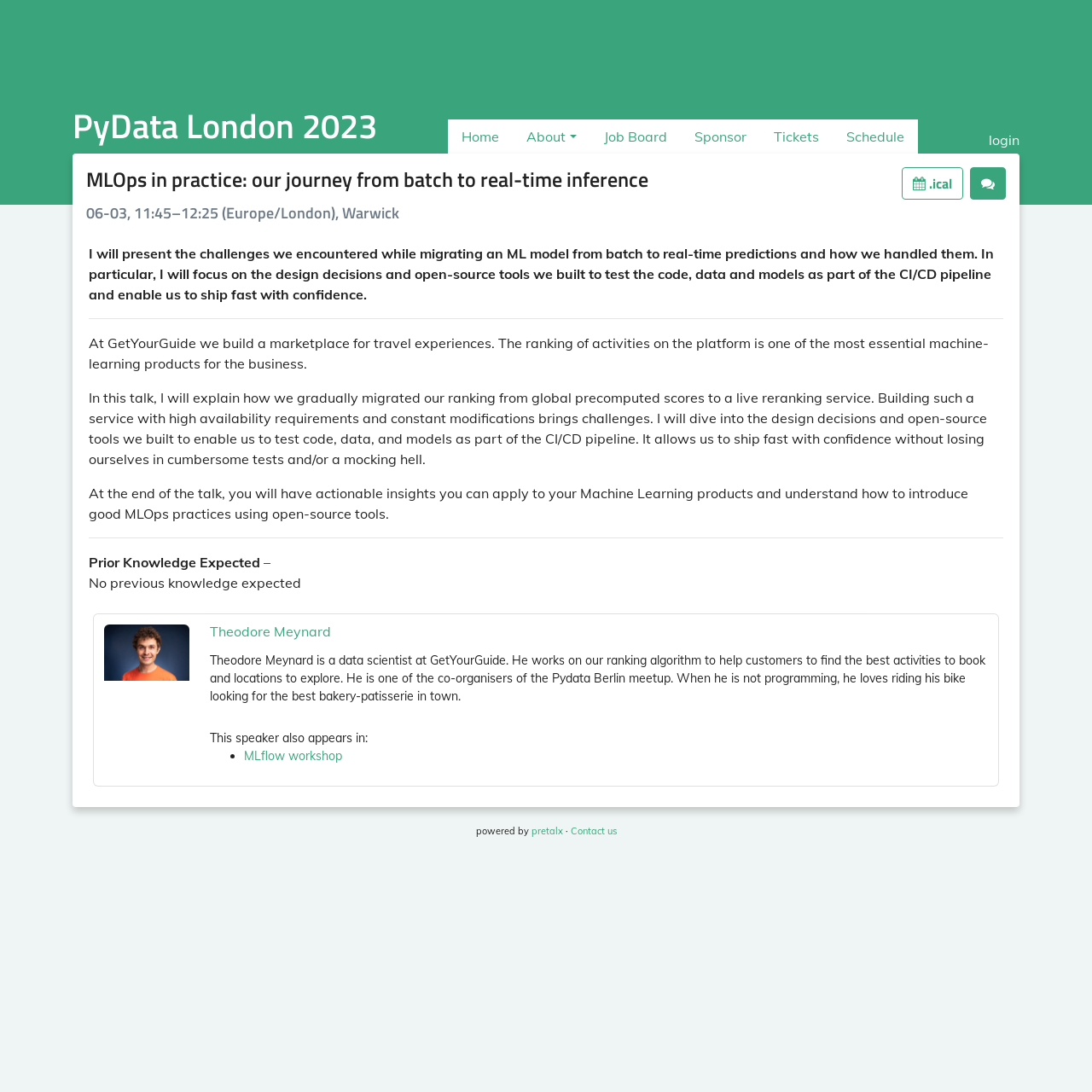From the screenshot, find the bounding box of the UI element matching this description: "Sponsor". Supply the bounding box coordinates in the form [left, top, right, bottom], each a float between 0 and 1.

[0.623, 0.109, 0.696, 0.141]